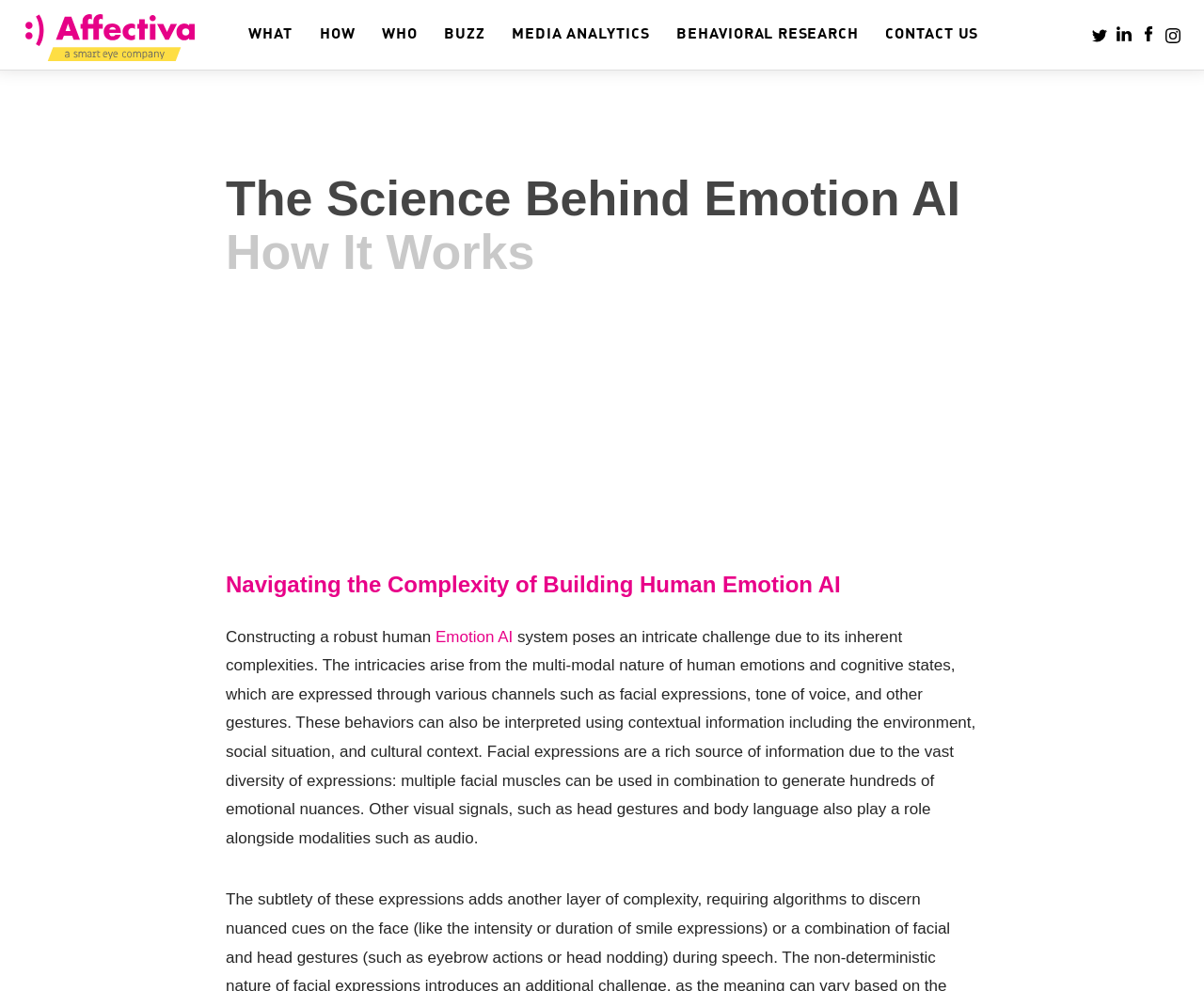Extract the bounding box coordinates of the UI element described by: "Buzz". The coordinates should include four float numbers ranging from 0 to 1, e.g., [left, top, right, bottom].

[0.36, 0.0, 0.412, 0.066]